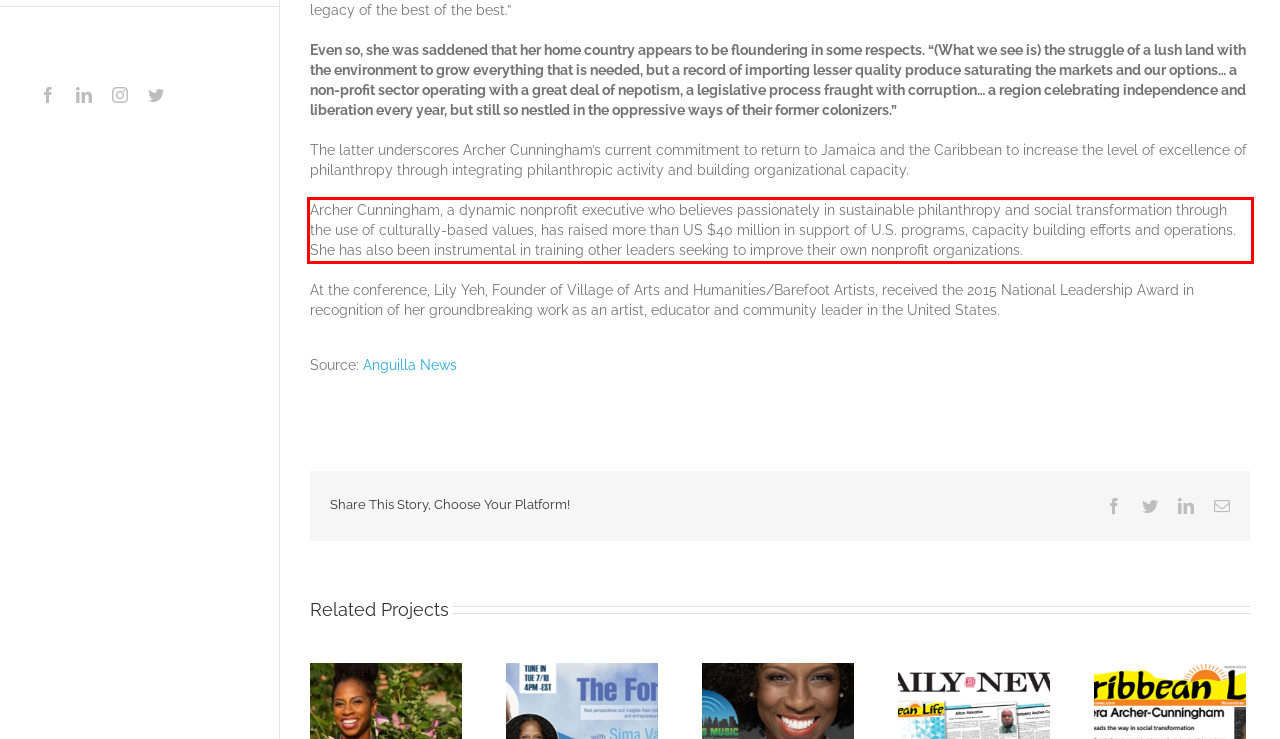Observe the screenshot of the webpage, locate the red bounding box, and extract the text content within it.

Archer Cunningham, a dynamic nonprofit executive who believes passionately in sustainable philanthropy and social transformation through the use of culturally-based values, has raised more than US $40 million in support of U.S. programs, capacity building efforts and operations. She has also been instrumental in training other leaders seeking to improve their own nonprofit organizations.